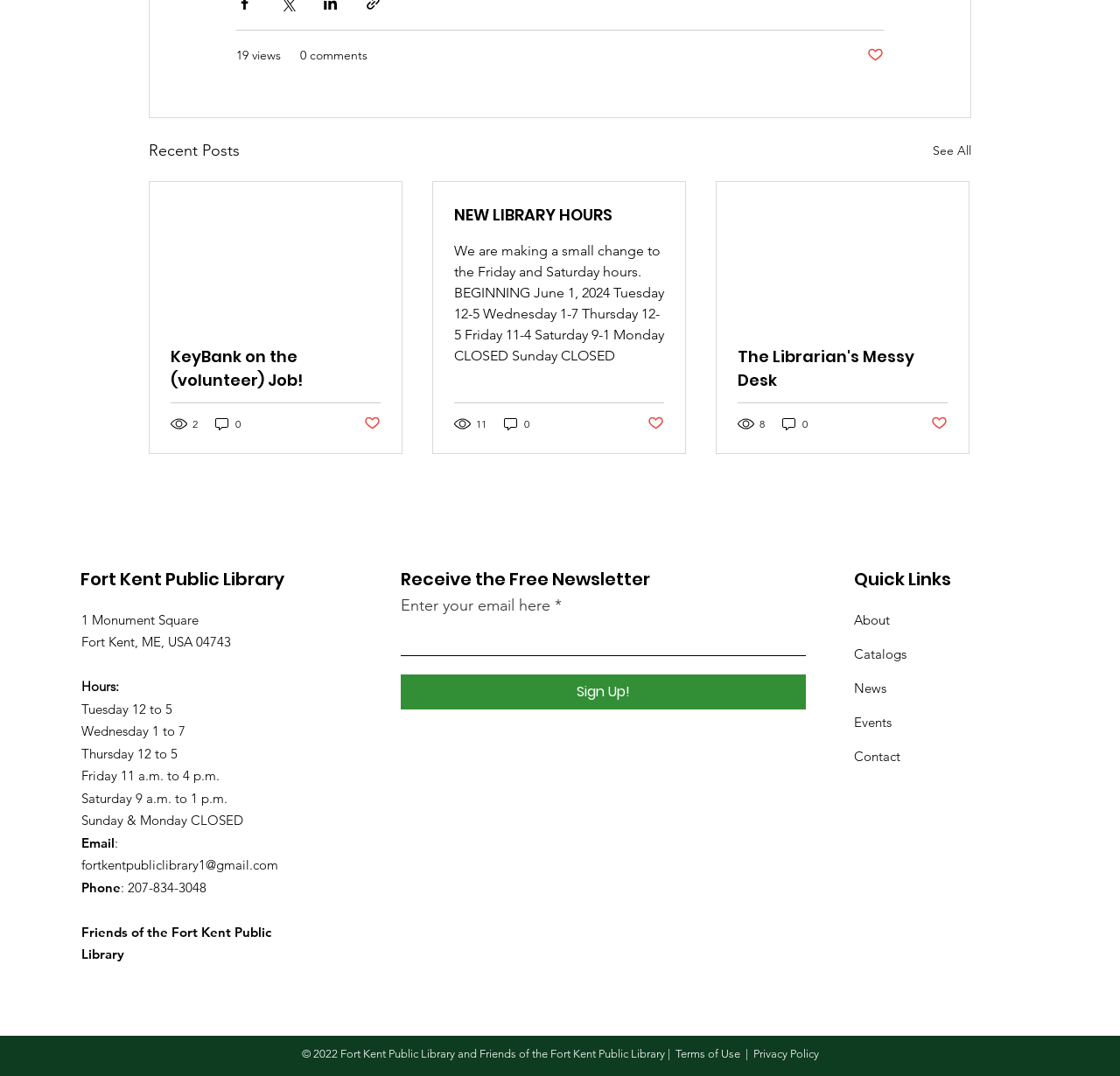Determine the bounding box coordinates of the clickable region to follow the instruction: "Enter email address in the newsletter subscription field".

[0.358, 0.577, 0.72, 0.61]